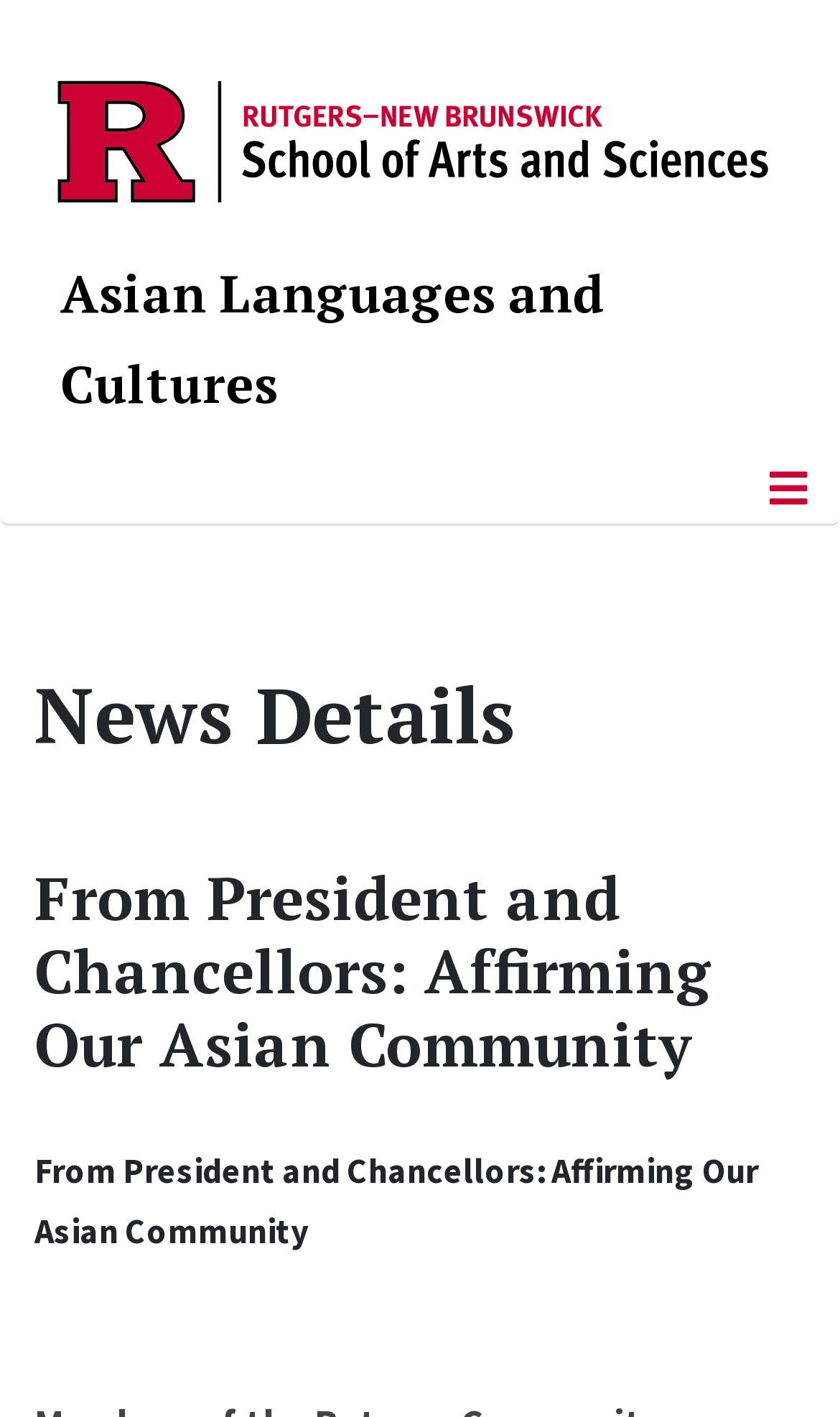Use a single word or phrase to answer the following:
What is the link at the top center?

Asian Languages and Cultures